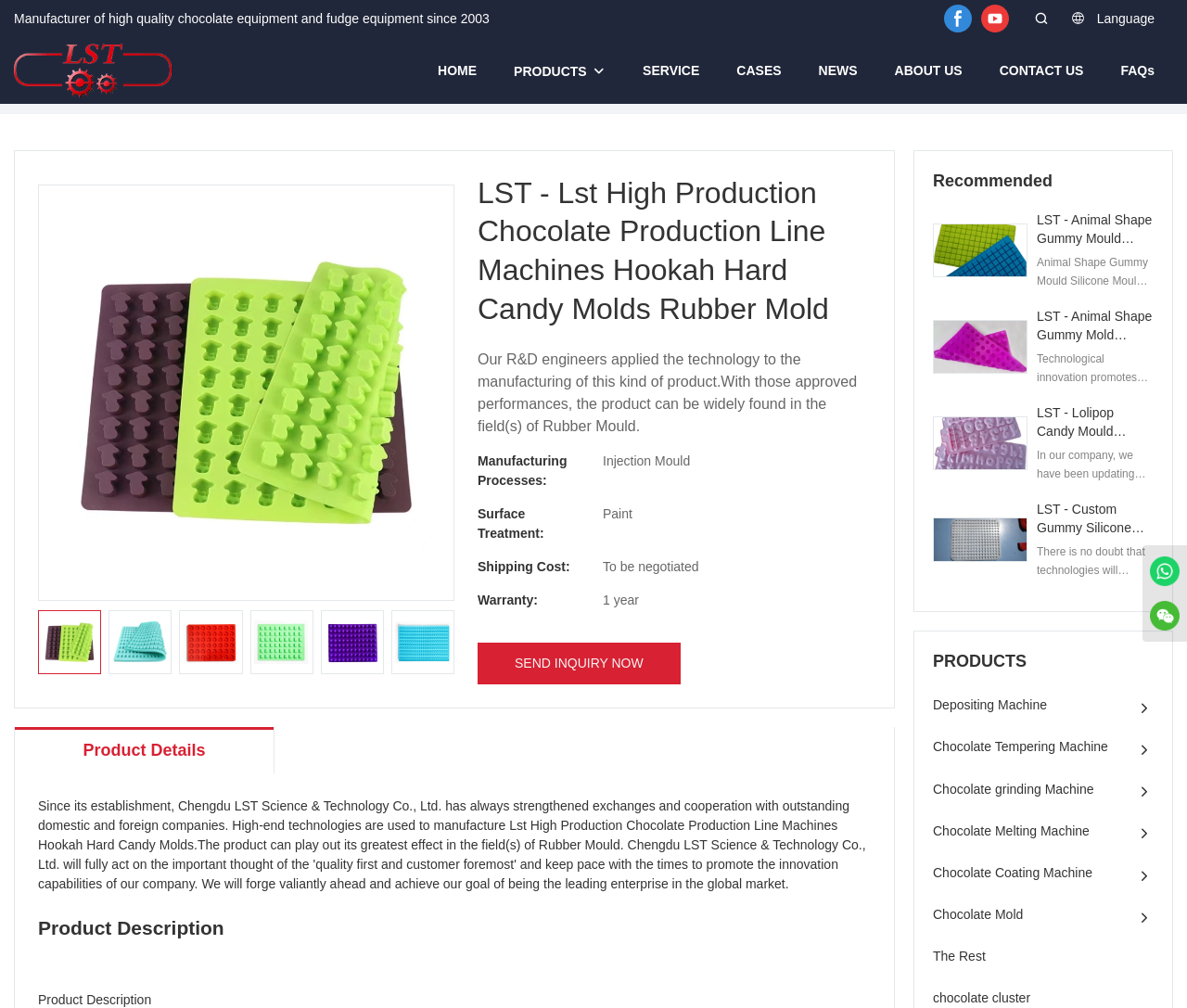What is the recommended product?
Answer the question with a detailed explanation, including all necessary information.

The recommended product is Animal Shape Gummy Mould, which can be found in the 'Recommended' section at the bottom of the webpage, where it is listed as one of the recommended products.